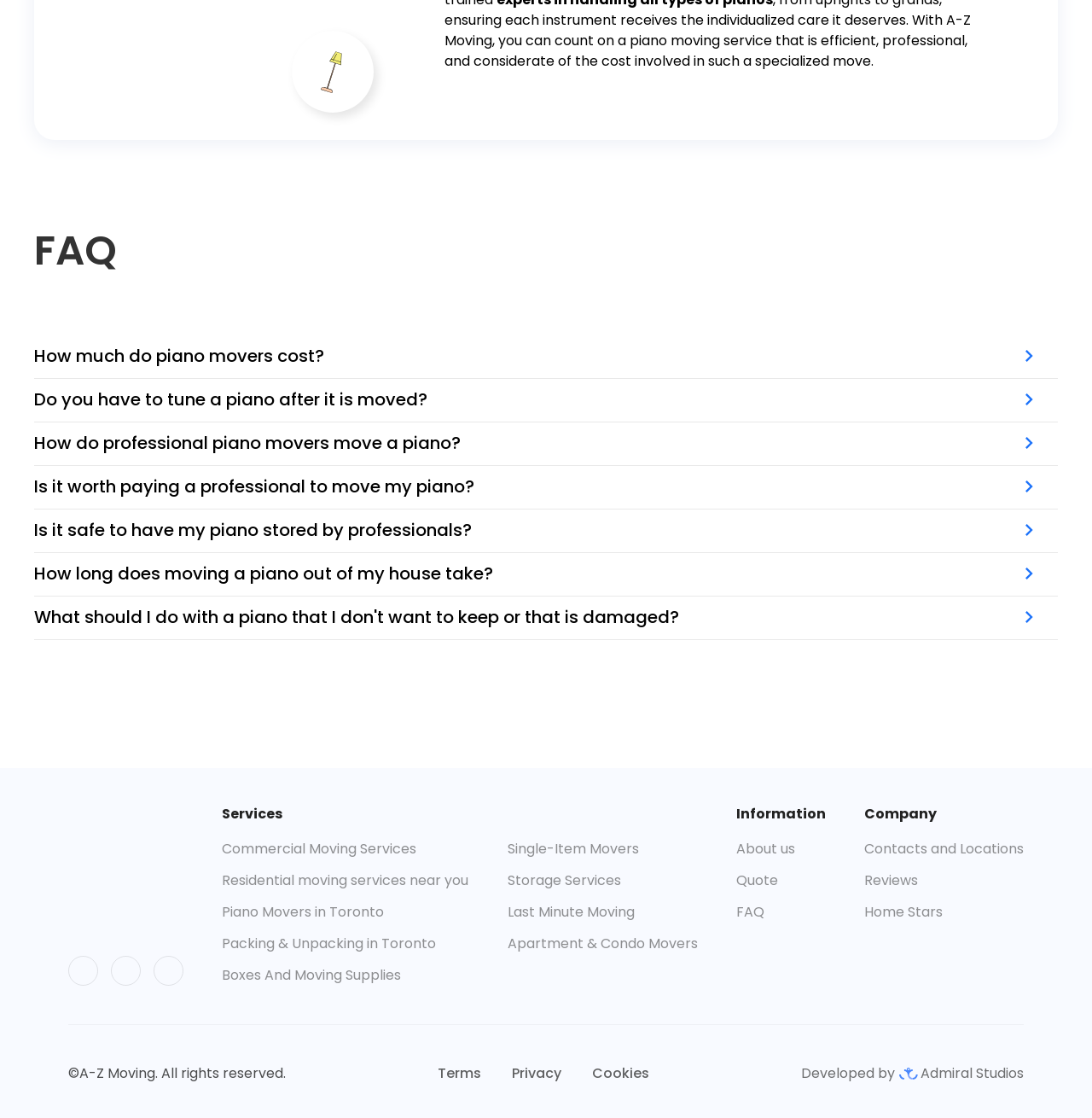Find the bounding box coordinates of the element I should click to carry out the following instruction: "Click the 'Quote' link".

[0.674, 0.778, 0.712, 0.796]